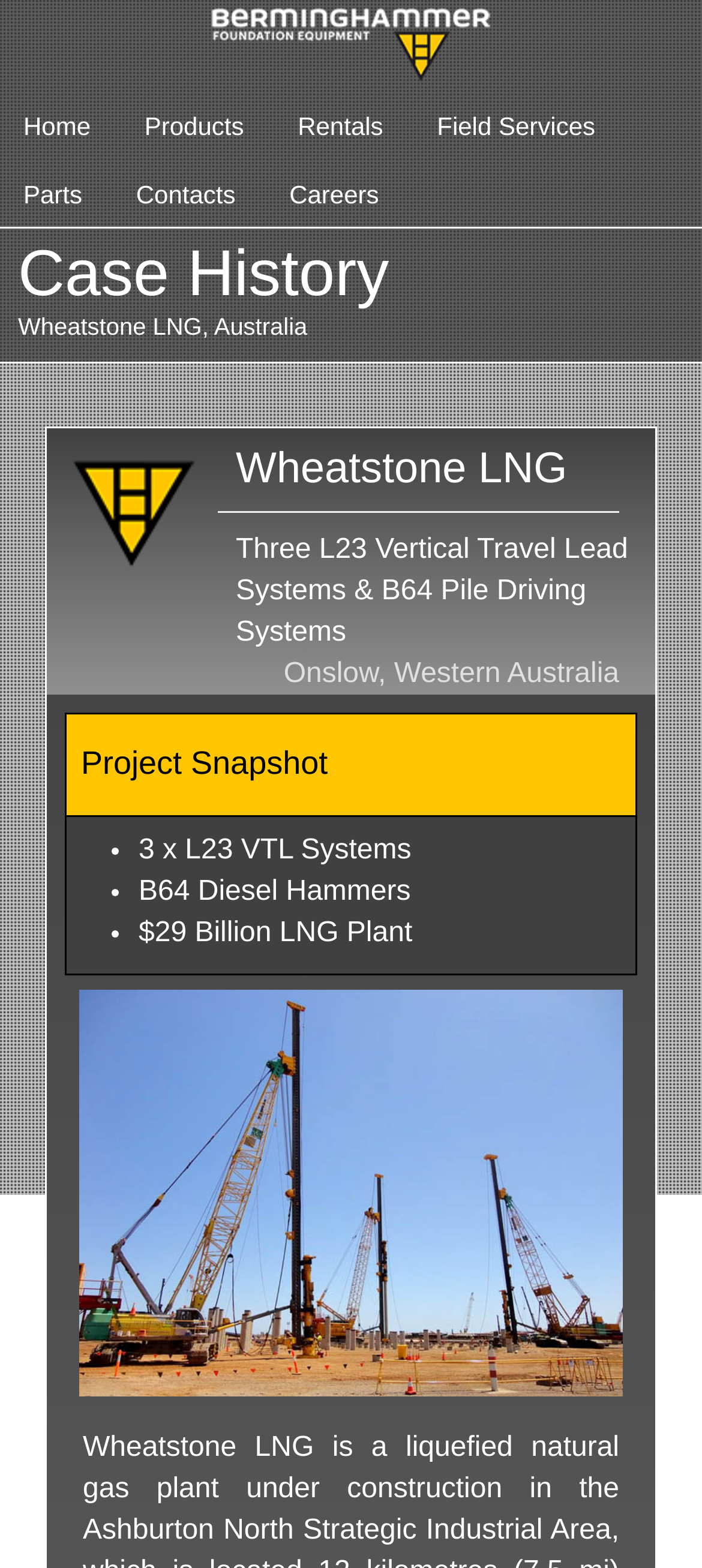Please answer the following question using a single word or phrase: 
What is the location of Wheatstone LNG?

Onslow, Western Australia